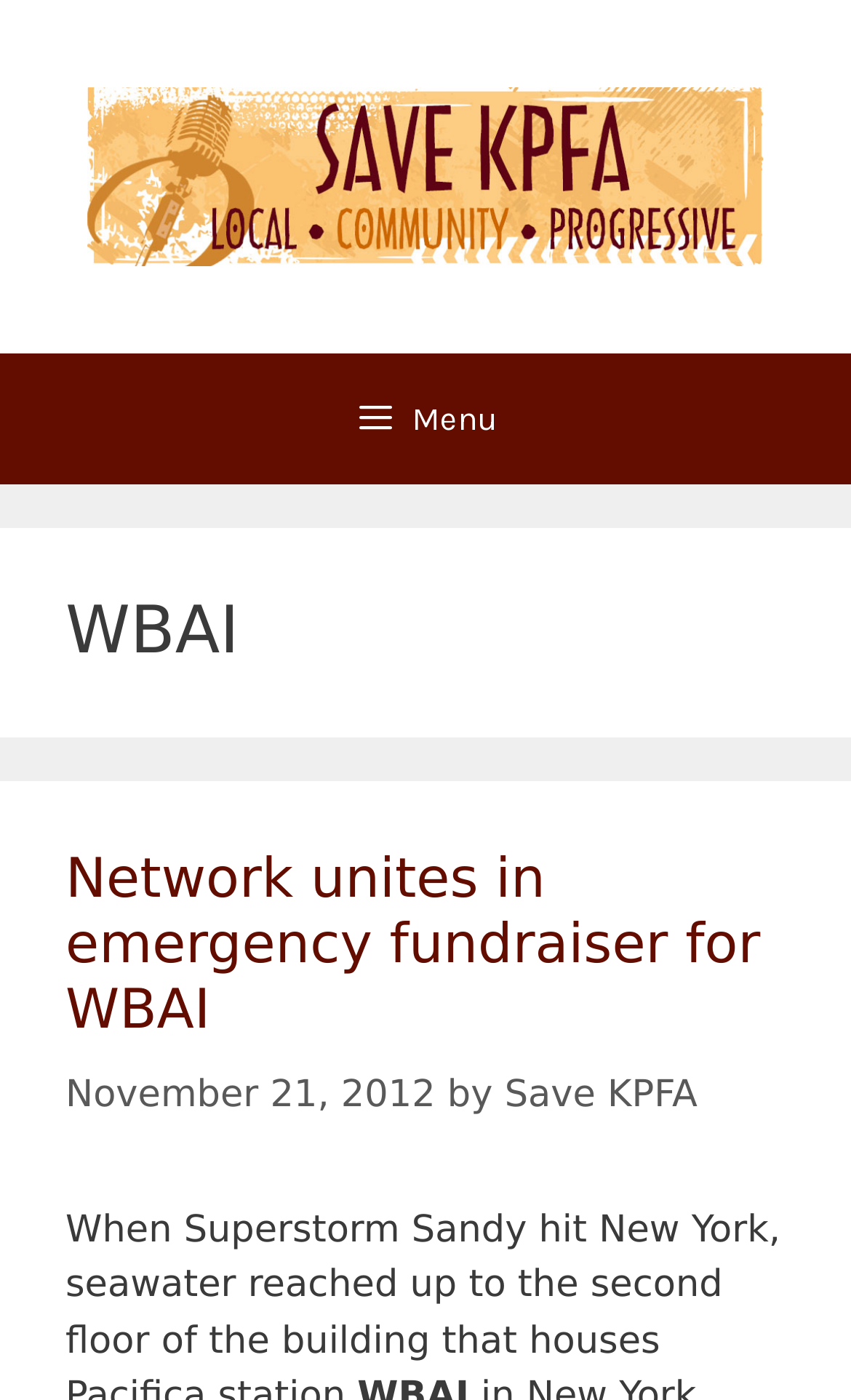Refer to the screenshot and answer the following question in detail:
What is the date mentioned on the webpage?

I found the date by looking at the time element under the header, which has a bounding box coordinate of [0.077, 0.767, 0.512, 0.798]. The StaticText element inside the time element contains the date 'November 21, 2012'.